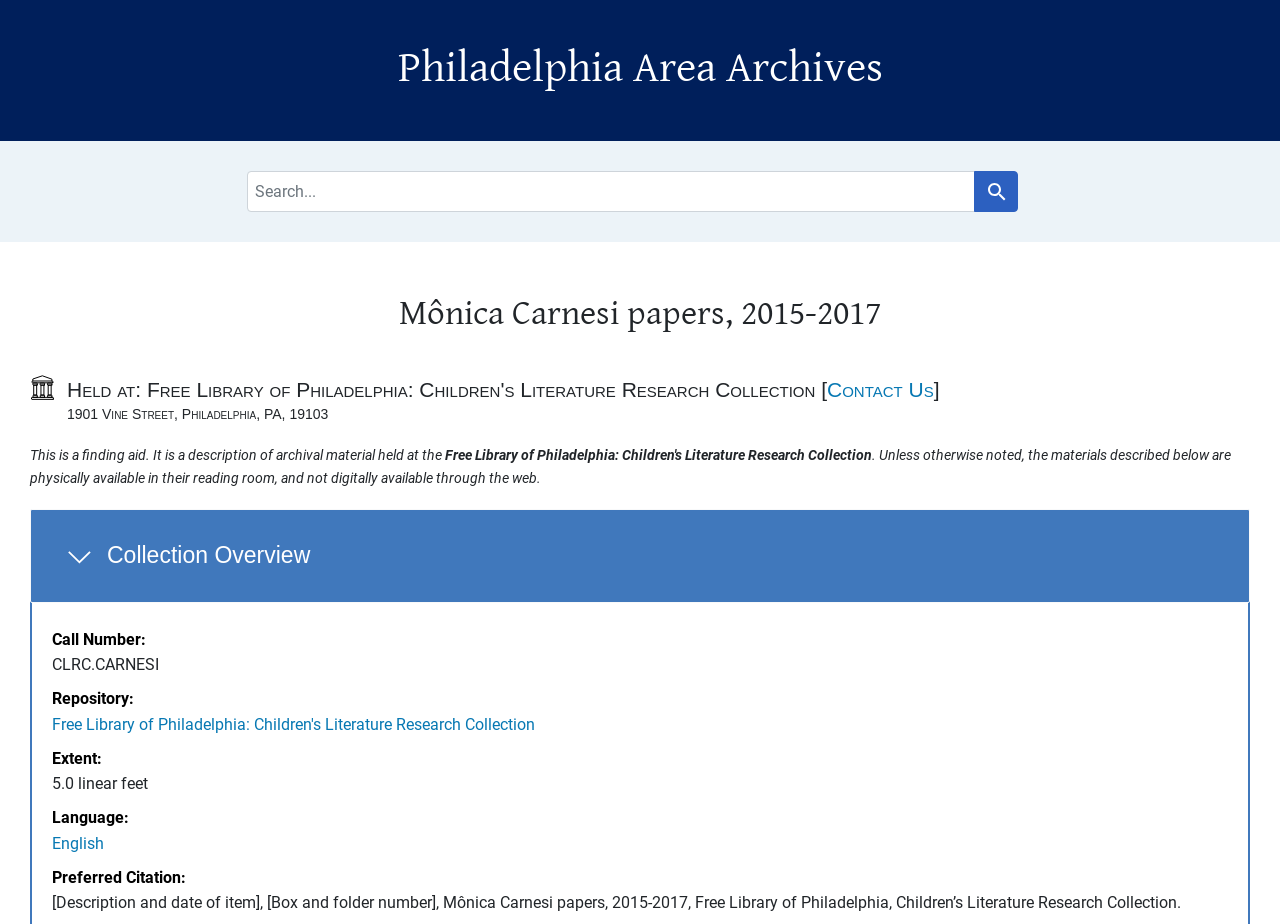Please find the bounding box coordinates of the clickable region needed to complete the following instruction: "Skip to main content". The bounding box coordinates must consist of four float numbers between 0 and 1, i.e., [left, top, right, bottom].

[0.008, 0.005, 0.065, 0.016]